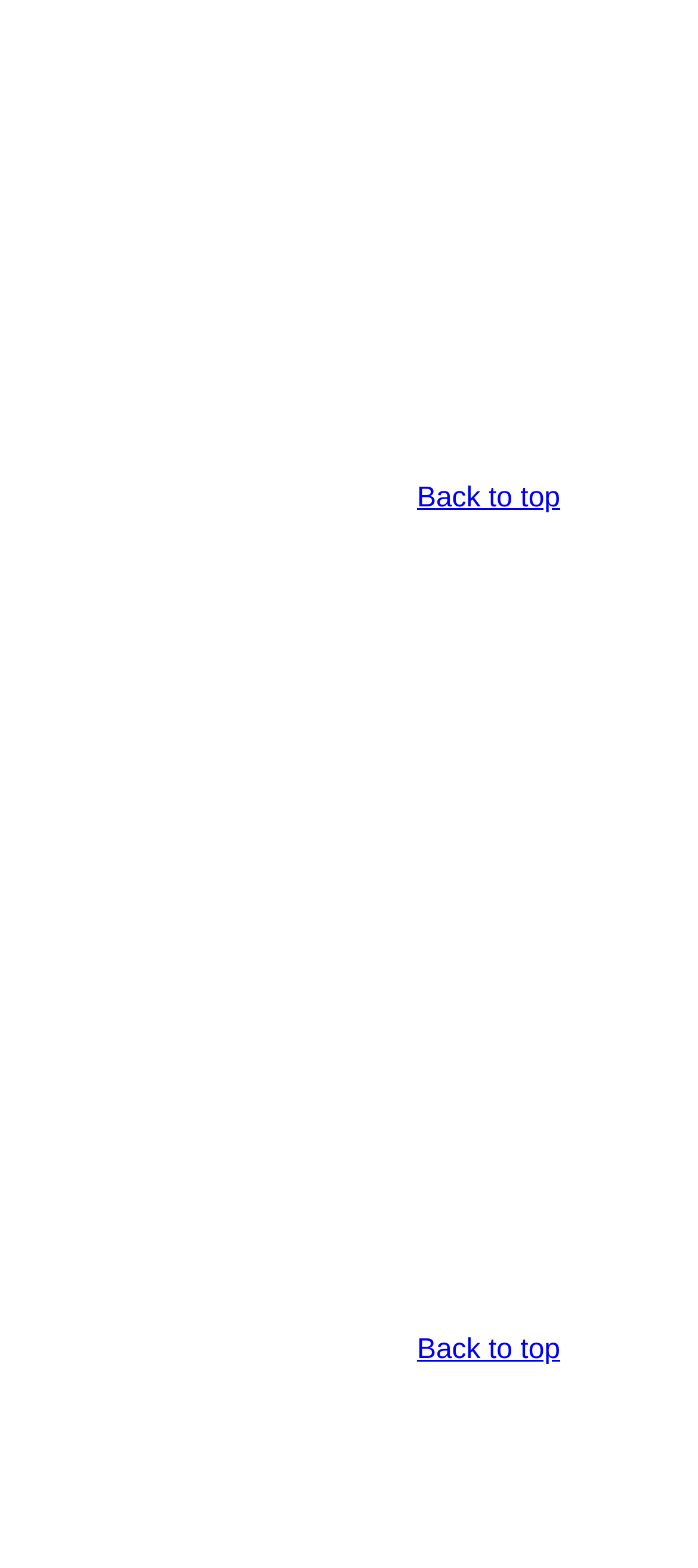Extract the bounding box coordinates for the HTML element that matches this description: "Grow". The coordinates should be four float numbers between 0 and 1, i.e., [left, top, right, bottom].

None